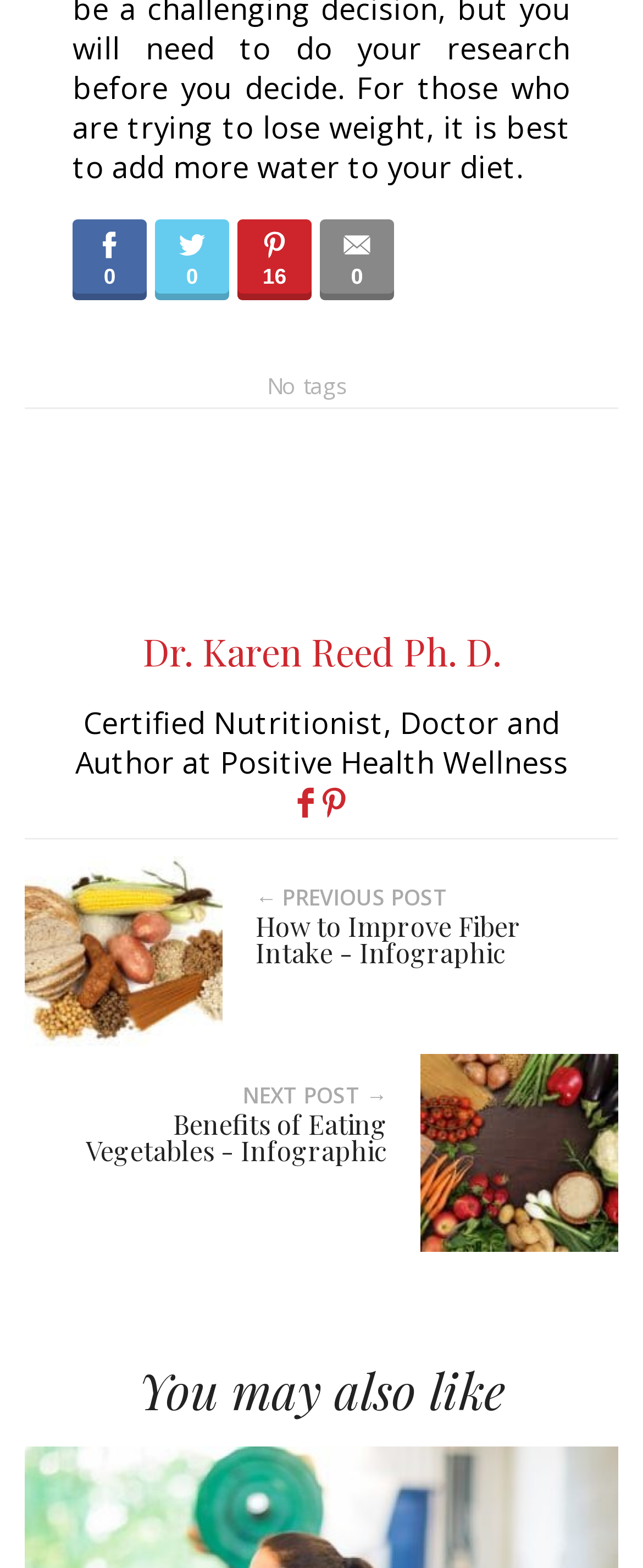What is the topic of the previous post?
Look at the image and provide a short answer using one word or a phrase.

How to Improve Fiber Intake